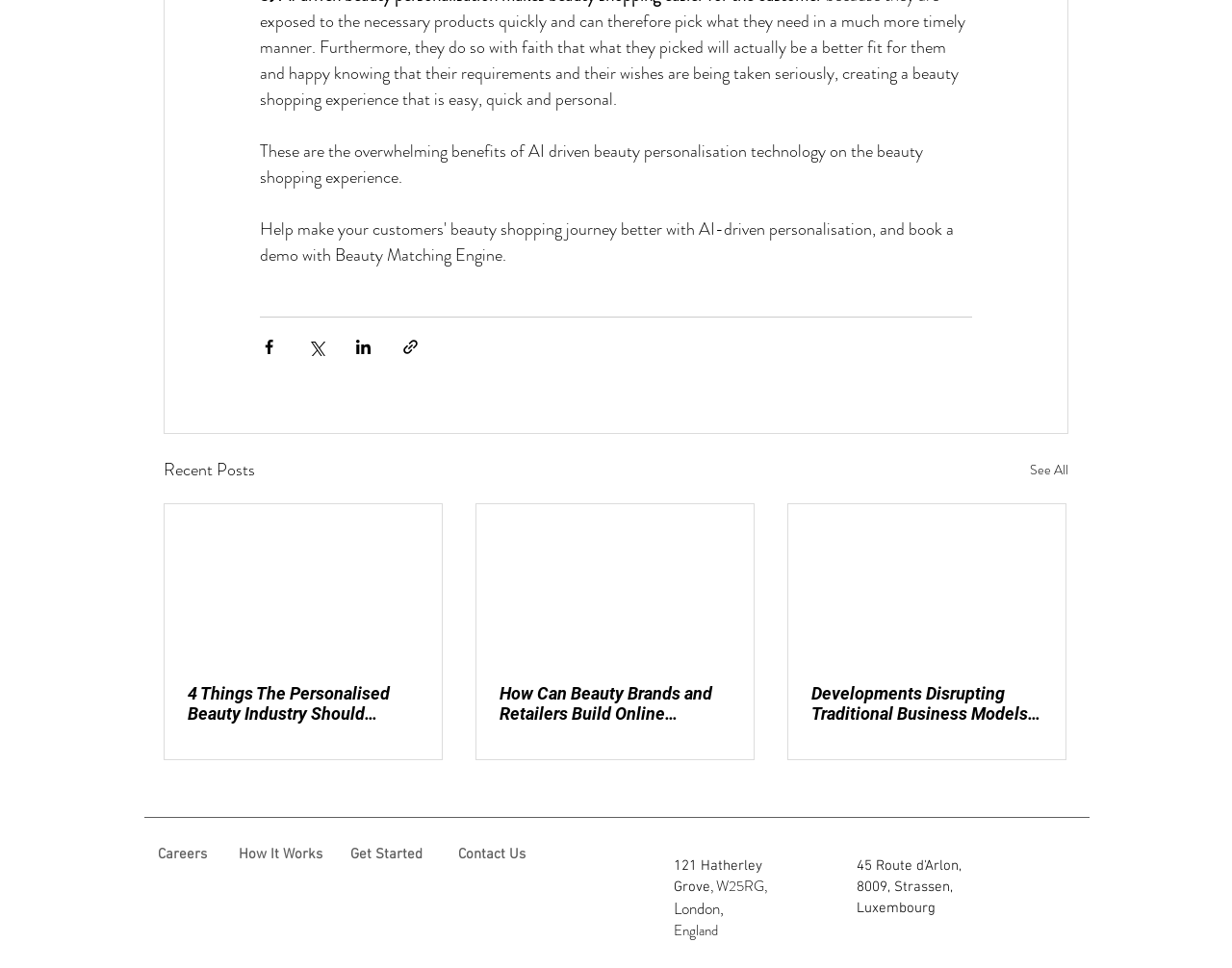What is the section of the webpage that lists multiple articles?
Please use the visual content to give a single word or phrase answer.

Recent Posts